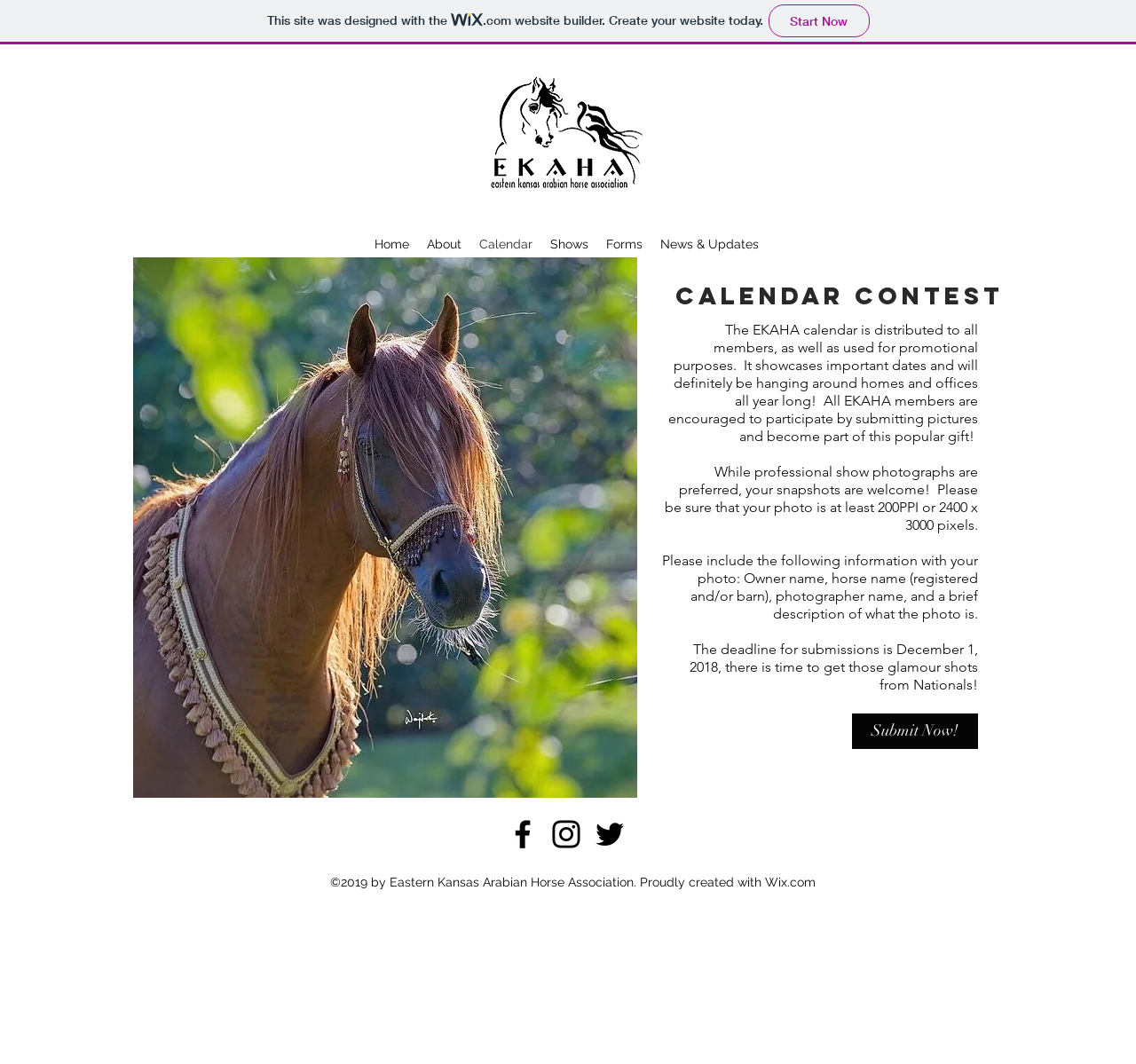By analyzing the image, answer the following question with a detailed response: What is the deadline for submitting photos?

I found the answer by reading the text 'The deadline for submissions is December 1, 2018, there is time to get those glamour shots from Nationals!' which is located below the heading 'Calendar contest'.